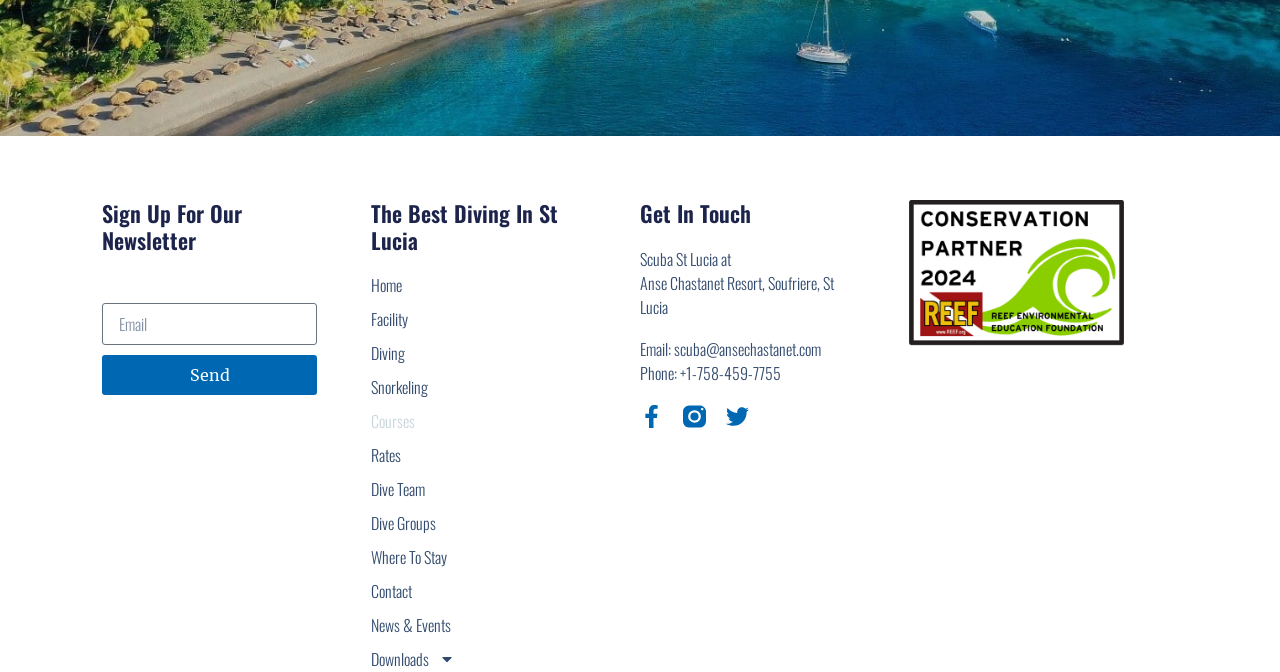What is the title of the newsletter signup section?
Answer the question based on the image using a single word or a brief phrase.

Sign Up For Our Newsletter